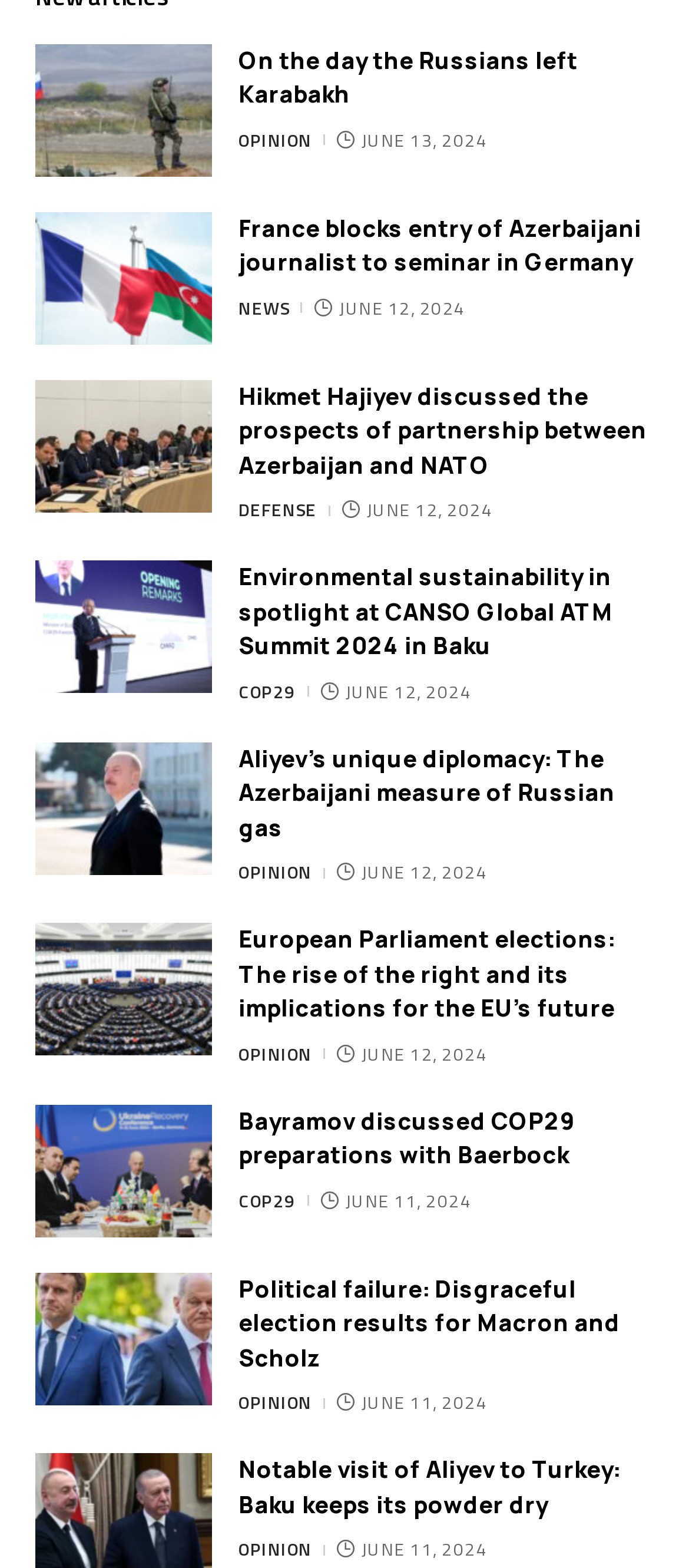Highlight the bounding box coordinates of the element you need to click to perform the following instruction: "explore posts from August 2018."

None